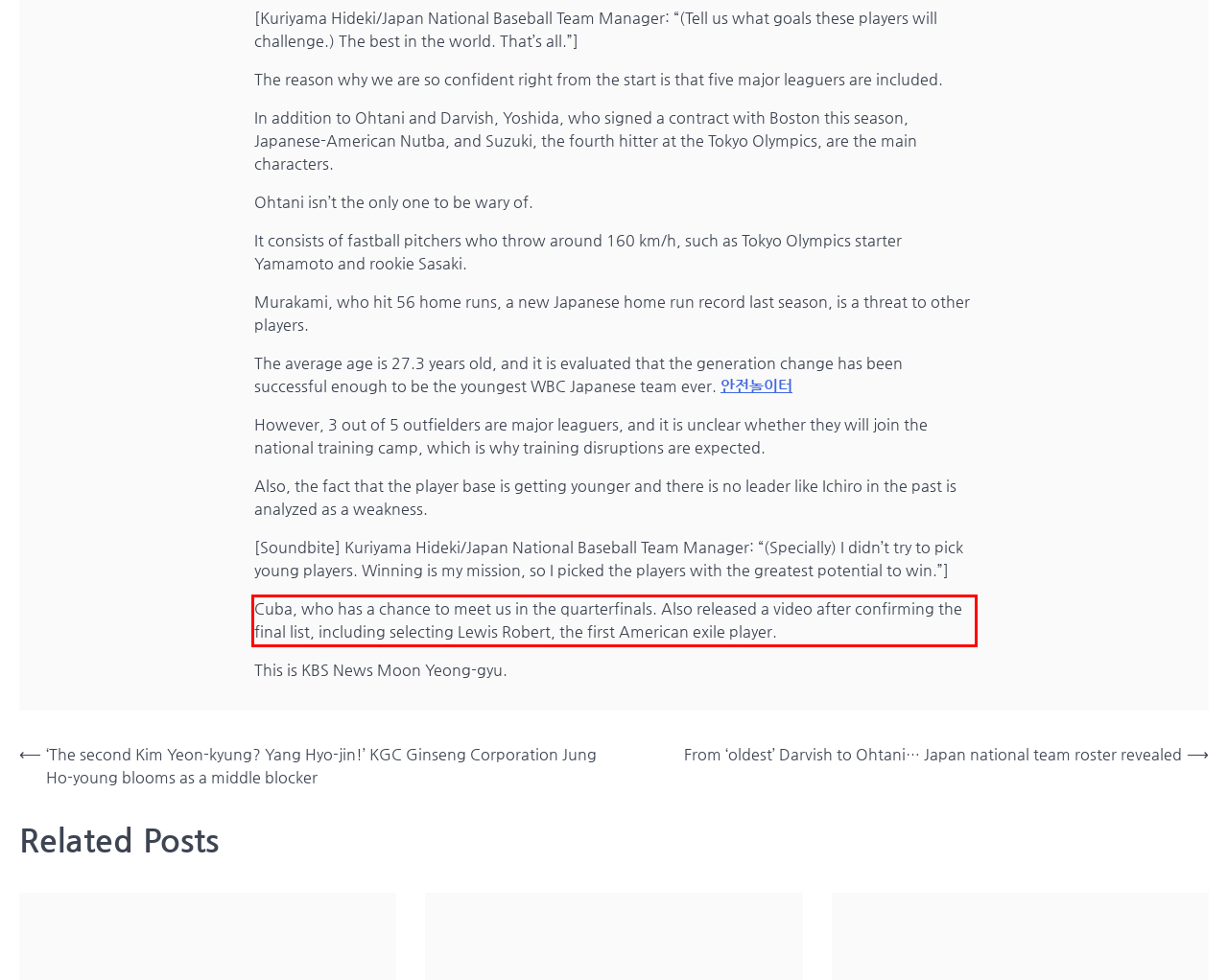You have a screenshot of a webpage, and there is a red bounding box around a UI element. Utilize OCR to extract the text within this red bounding box.

Cuba, who has a chance to meet us in the quarterfinals. Also released a video after confirming the final list, including selecting Lewis Robert, the first American exile player.